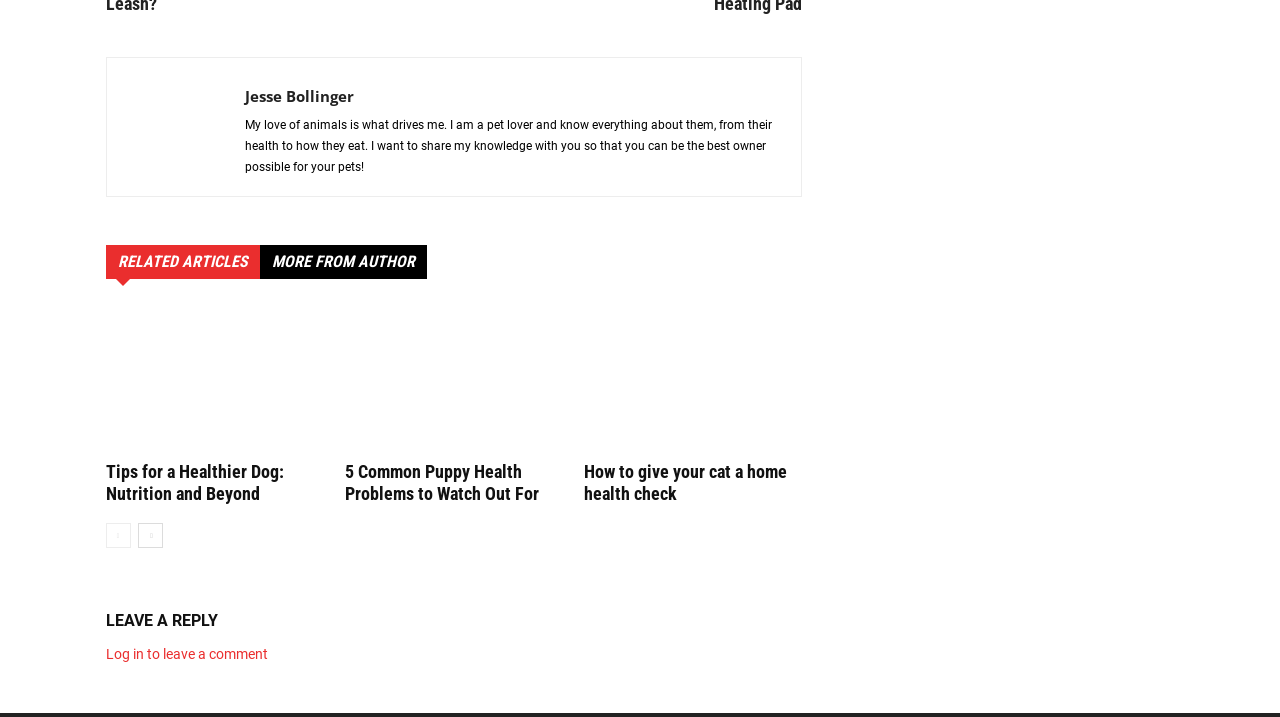Could you find the bounding box coordinates of the clickable area to complete this instruction: "Leave a reply"?

[0.083, 0.9, 0.209, 0.923]